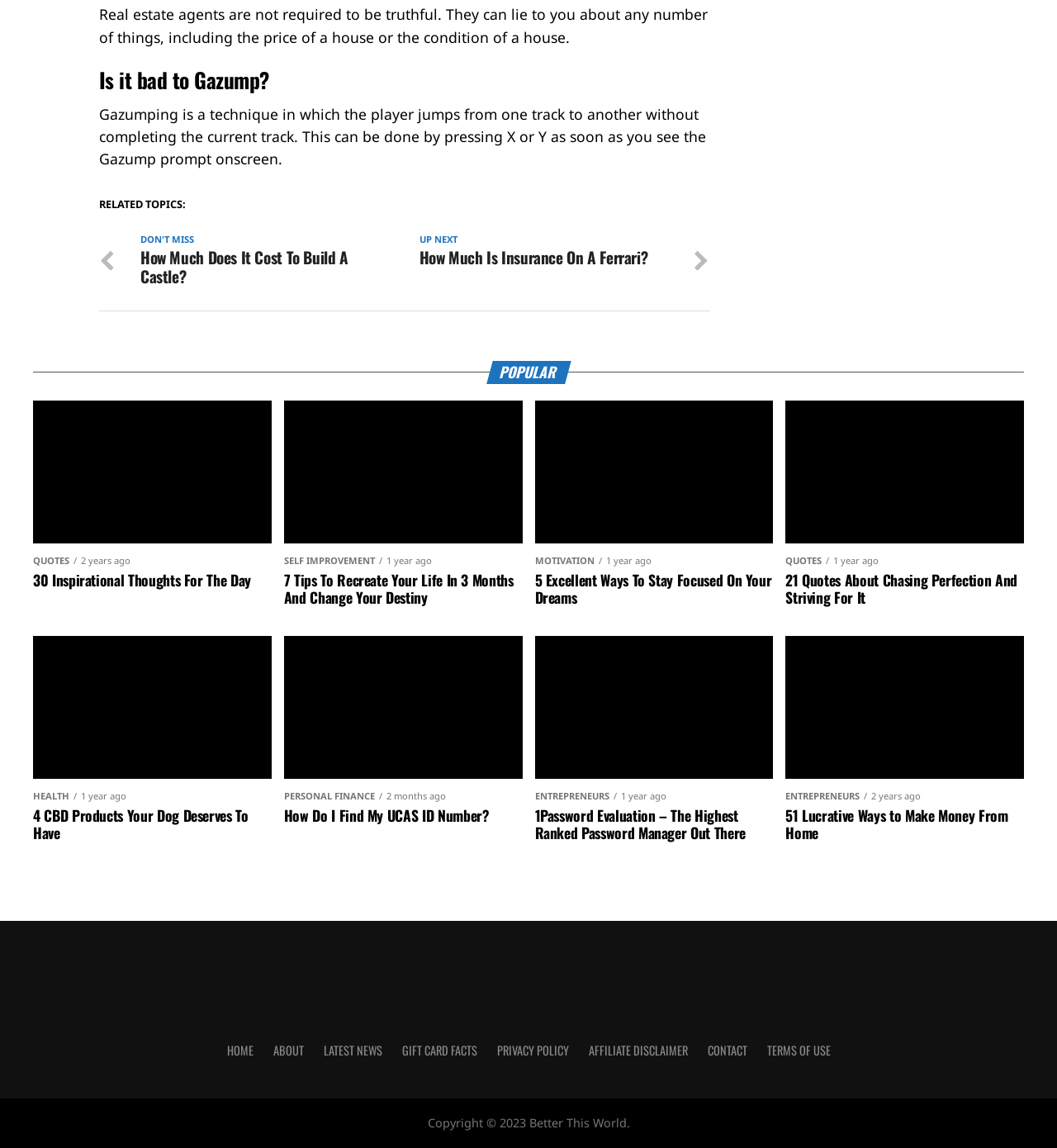Identify the bounding box for the described UI element: "Home".

[0.214, 0.907, 0.239, 0.922]